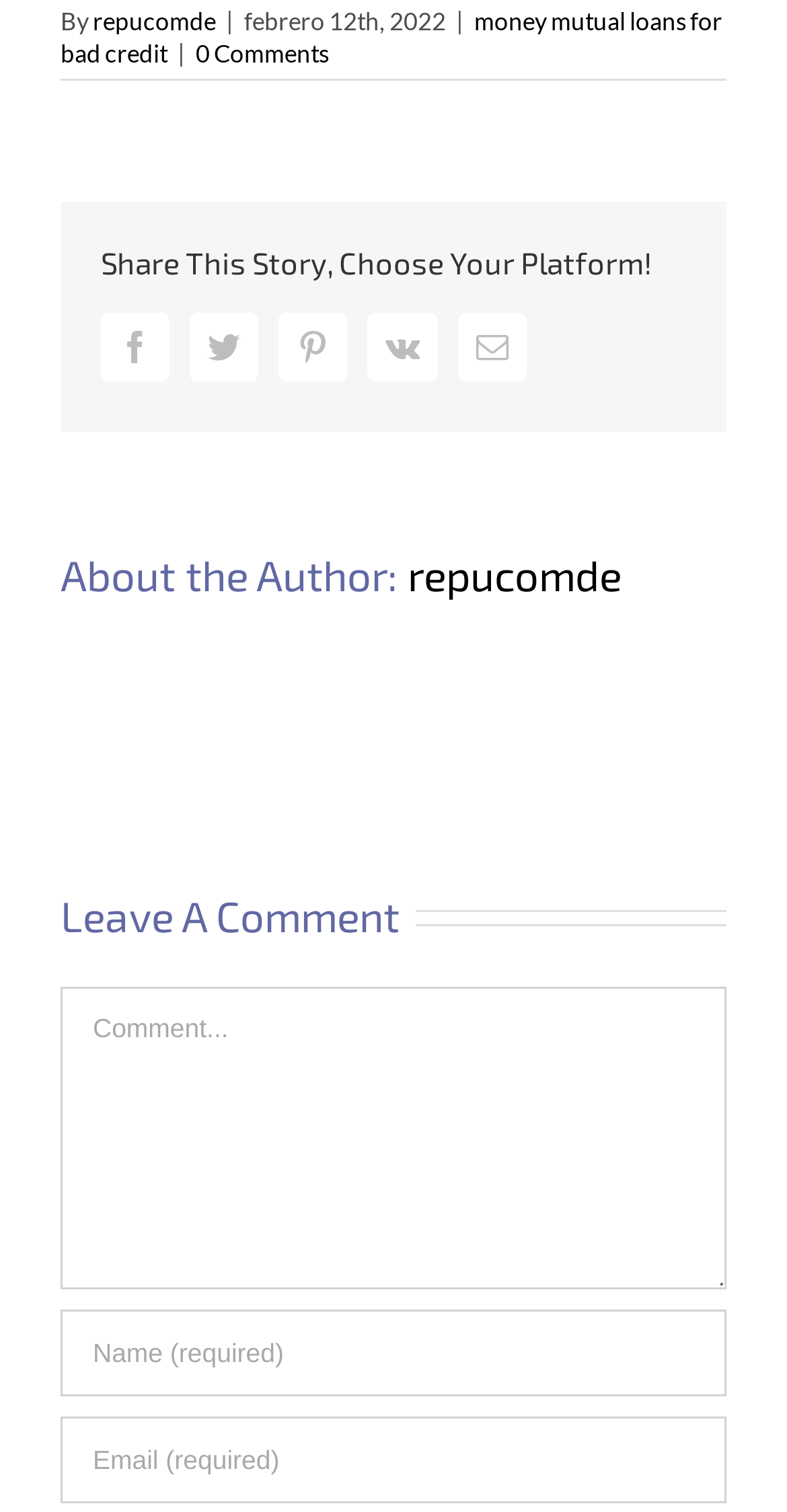What is the label of the first textbox in the comment section?
Please give a detailed and elaborate explanation in response to the question.

I looked at the comment section and found the first textbox with the label 'Comment', which is required.